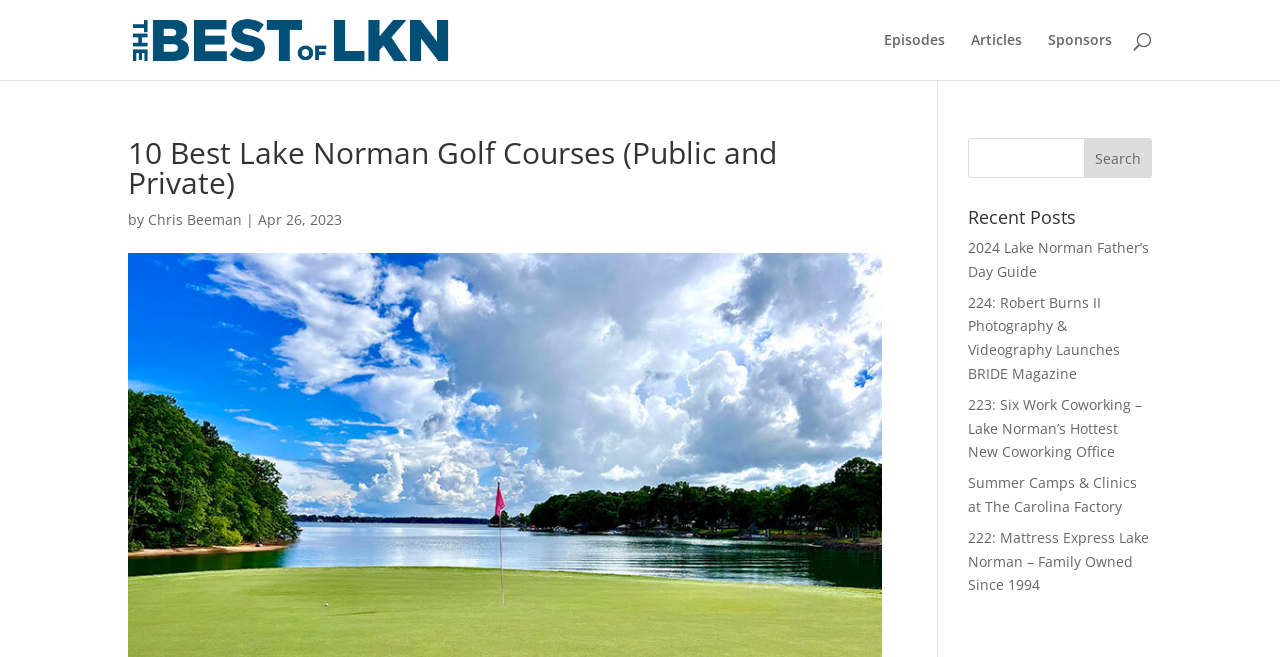How many recent posts are listed?
Please provide a comprehensive answer based on the visual information in the image.

The number of recent posts can be determined by counting the links under the 'Recent Posts' heading, which are 5 in total.